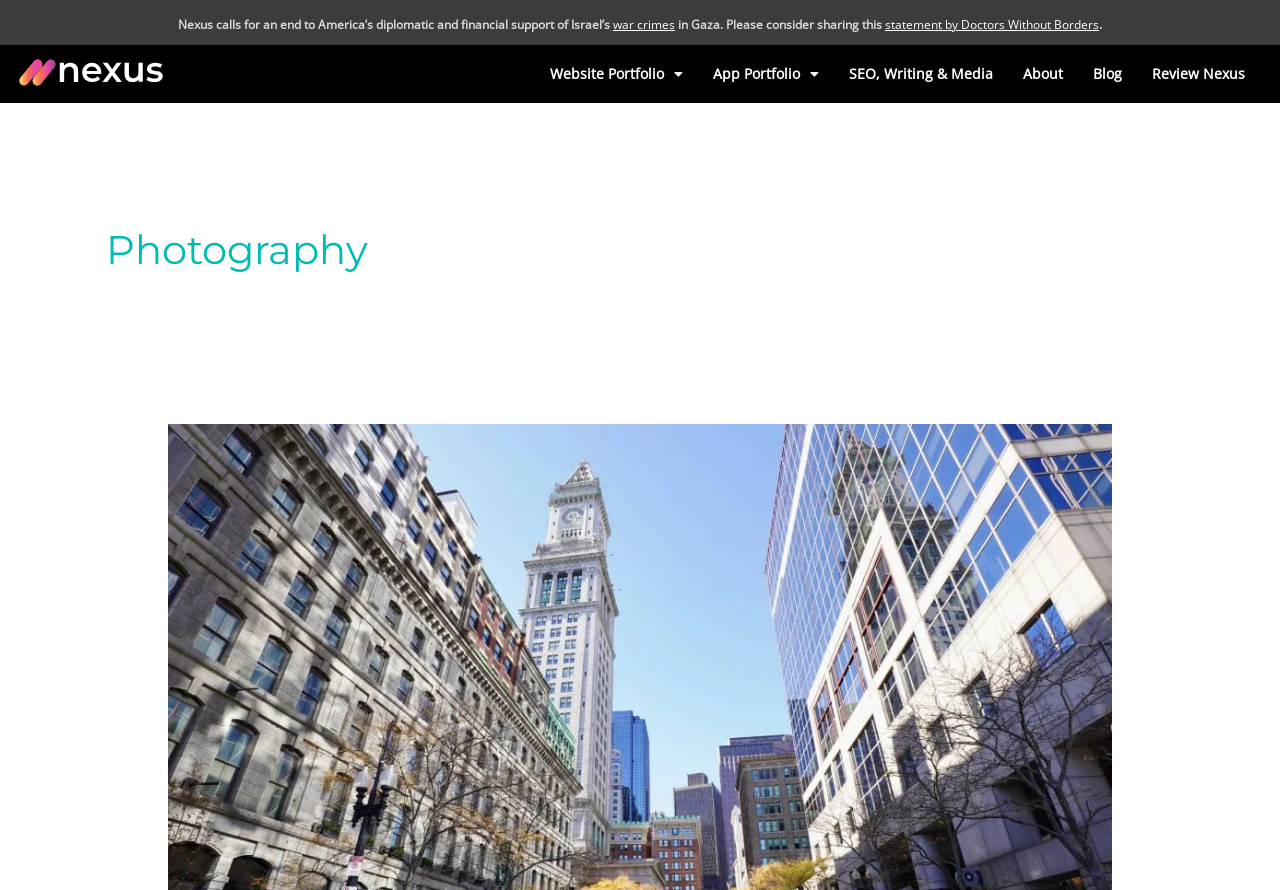Provide a comprehensive caption for the webpage.

The webpage is about the "Photography Archives" of Nexus Marketing. At the top, there is a heading "Photography" that spans almost the entire width of the page. Below the heading, there is a paragraph of text that discusses Nexus calling for an end to America's diplomatic and financial support of Israel's war crimes in Gaza, with links to "war crimes" and a statement by Doctors Without Borders.

To the left of the paragraph, there is a column of links, including an empty link, a menu item labeled "Website Portfolio", another menu item labeled "App Portfolio", and links to "SEO, Writing & Media", "About", "Blog", and "Review Nexus". These links are stacked vertically, with the empty link at the top and the "Review Nexus" link at the bottom.

On the right side of the page, there is a link with no text, which is positioned below the heading "Photography".